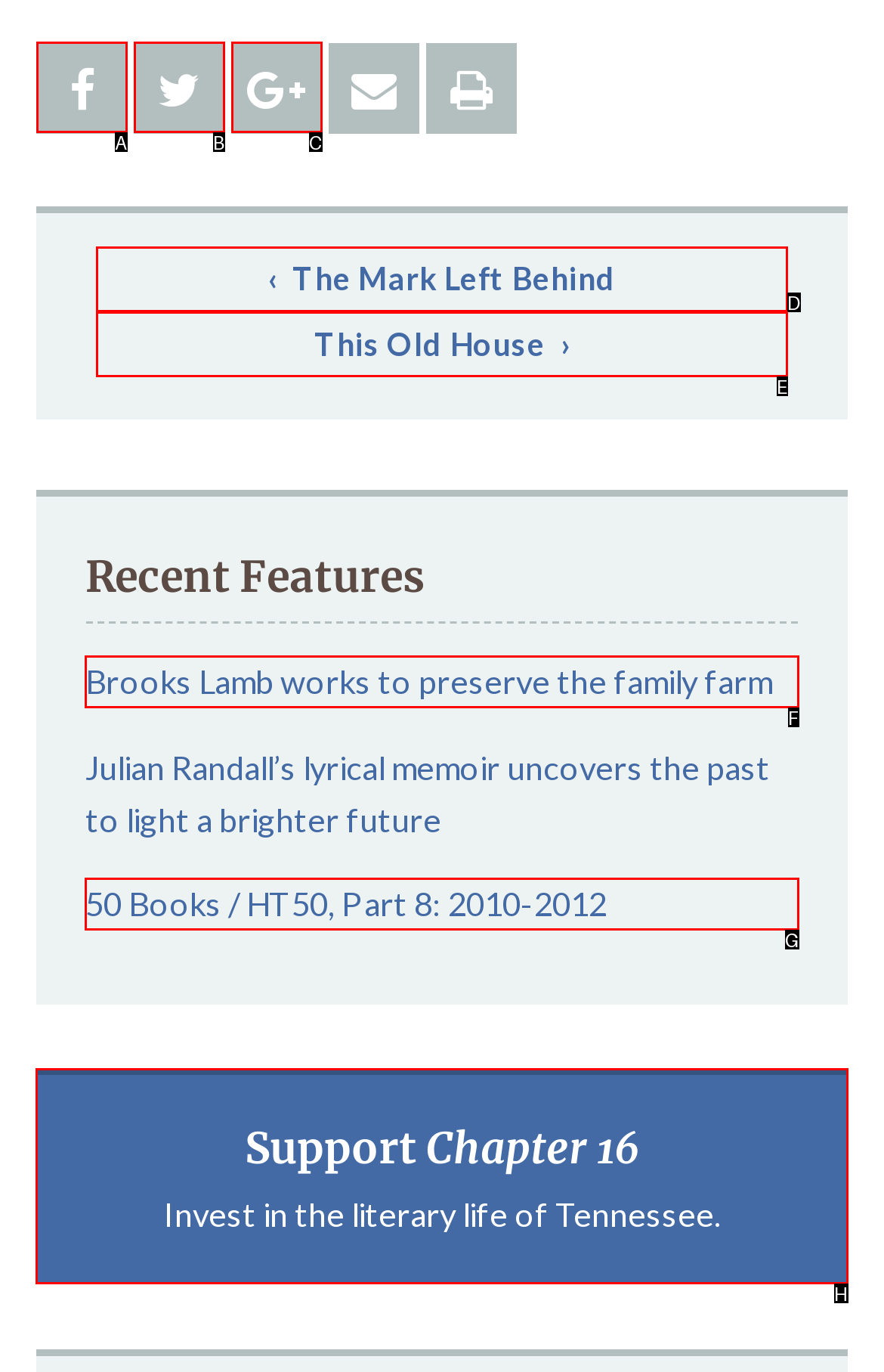Find the appropriate UI element to complete the task: Support Chapter 16. Indicate your choice by providing the letter of the element.

H